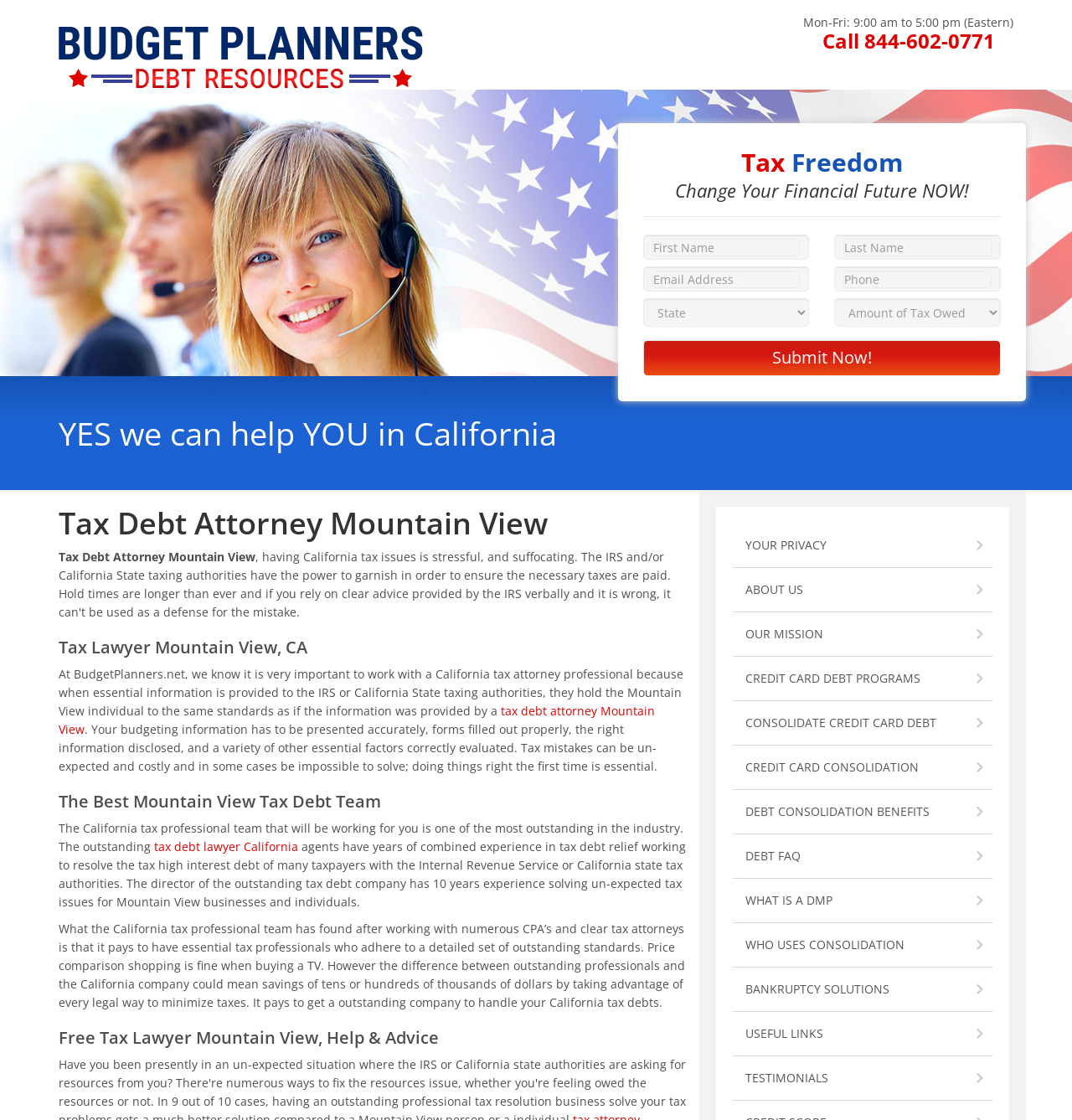Create an in-depth description of the webpage, covering main sections.

This webpage is about a tax debt attorney service in Mountain View, California. At the top, there is a link to "Tax Attorney Budget Planners" accompanied by an image, and a static text displaying the office hours. To the right of these elements, there is a call-to-action link "Call 844-602-0771". Below these, there are three static texts: "Tax", "Freedom", and "Change Your Financial Future NOW!".

Underneath, there is a horizontal separator, followed by a form with four required text boxes for "First Name", "Last Name", "Email Address", and "Phone", and two combo boxes. A "Submit Now!" button is located to the right of the form.

On the left side of the page, there is a section with several headings and static texts. The headings include "Tax Debt Attorney Mountain View", "Tax Lawyer Mountain View, CA", "The Best Mountain View Tax Debt Team", and "Free Tax Lawyer Mountain View, Help & Advice". The static texts describe the importance of working with a California tax attorney professional, the benefits of accurate tax information, and the experience of the tax debt company's director.

There are also several links scattered throughout this section, including "tax debt attorney Mountain View" and "tax debt lawyer California". Additionally, there are links to other pages, such as "YOUR PRIVACY", "ABOUT US", and "CREDIT CARD DEBT PROGRAMS", located at the bottom right of the page.